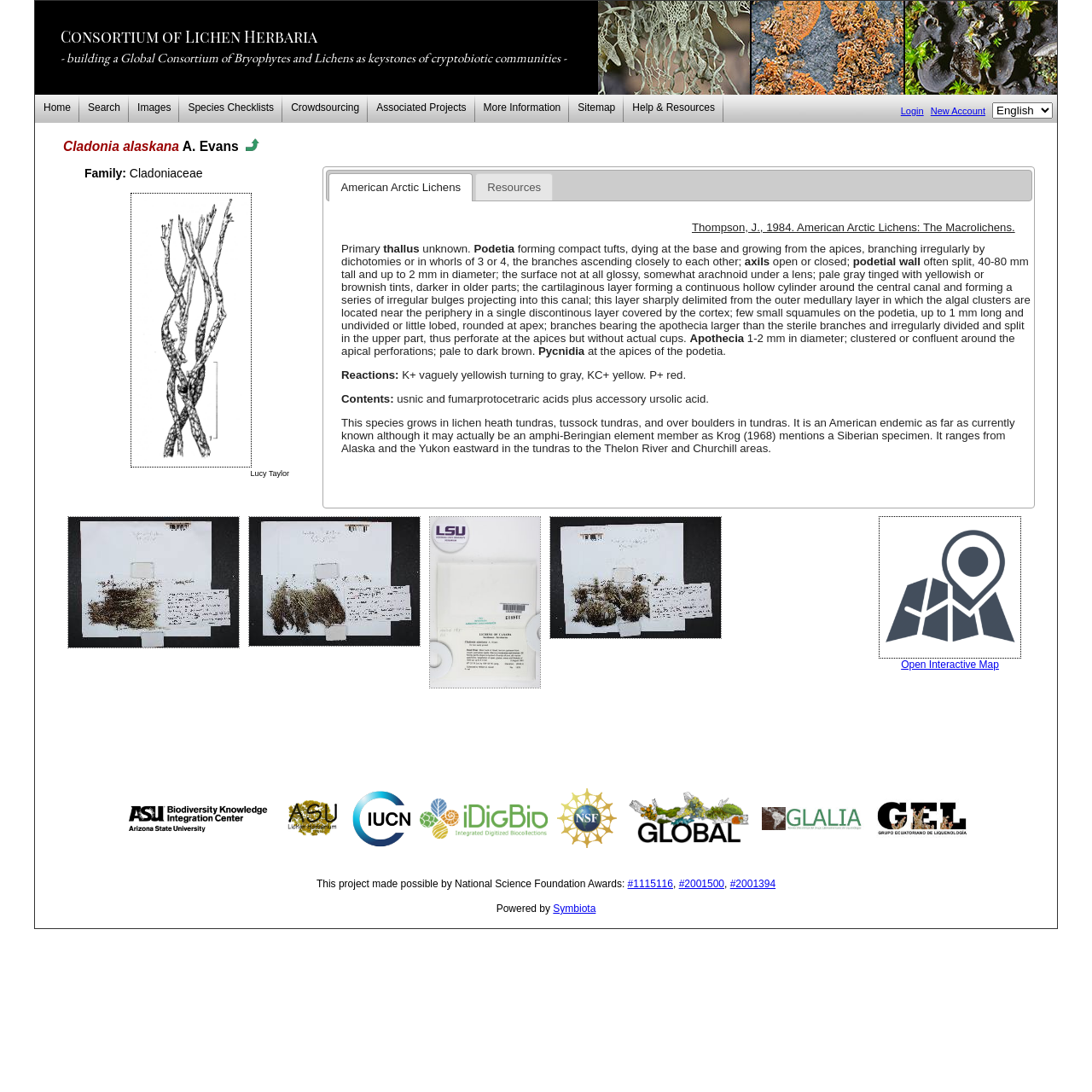Based on the image, provide a detailed response to the question:
How many organizations are acknowledged in the webpage?

There are six organizations acknowledged in the webpage, which are Biodiversity Knowledge Integration Center, ASU Lichen Herbarium, IUCN, iDigBio, Grupo Latinoamericano de Liquenólogos, and Grupo Ecuatoriano de Liquenología (GEL).